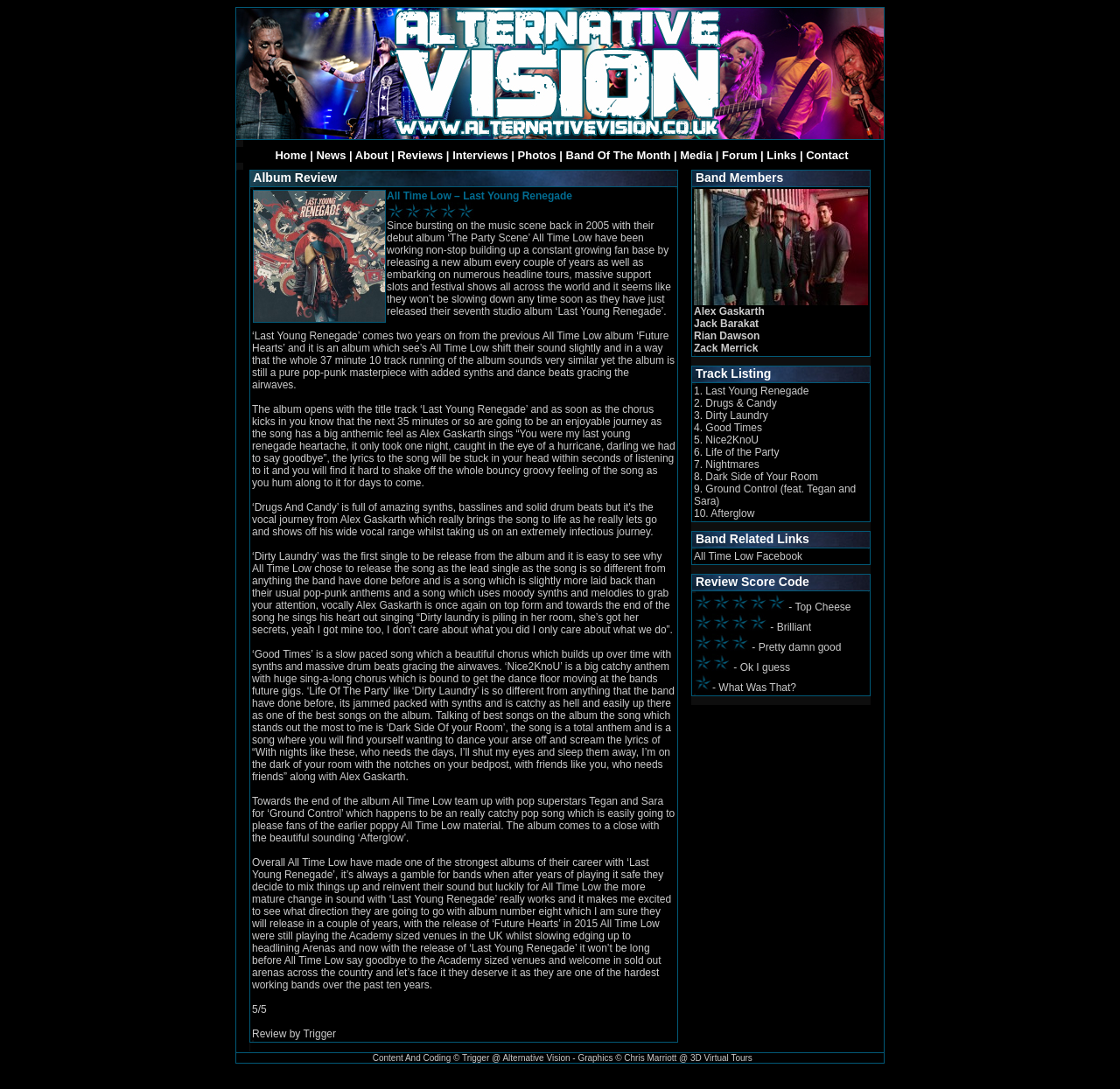Pinpoint the bounding box coordinates of the area that must be clicked to complete this instruction: "View Gymnastics Party details".

None